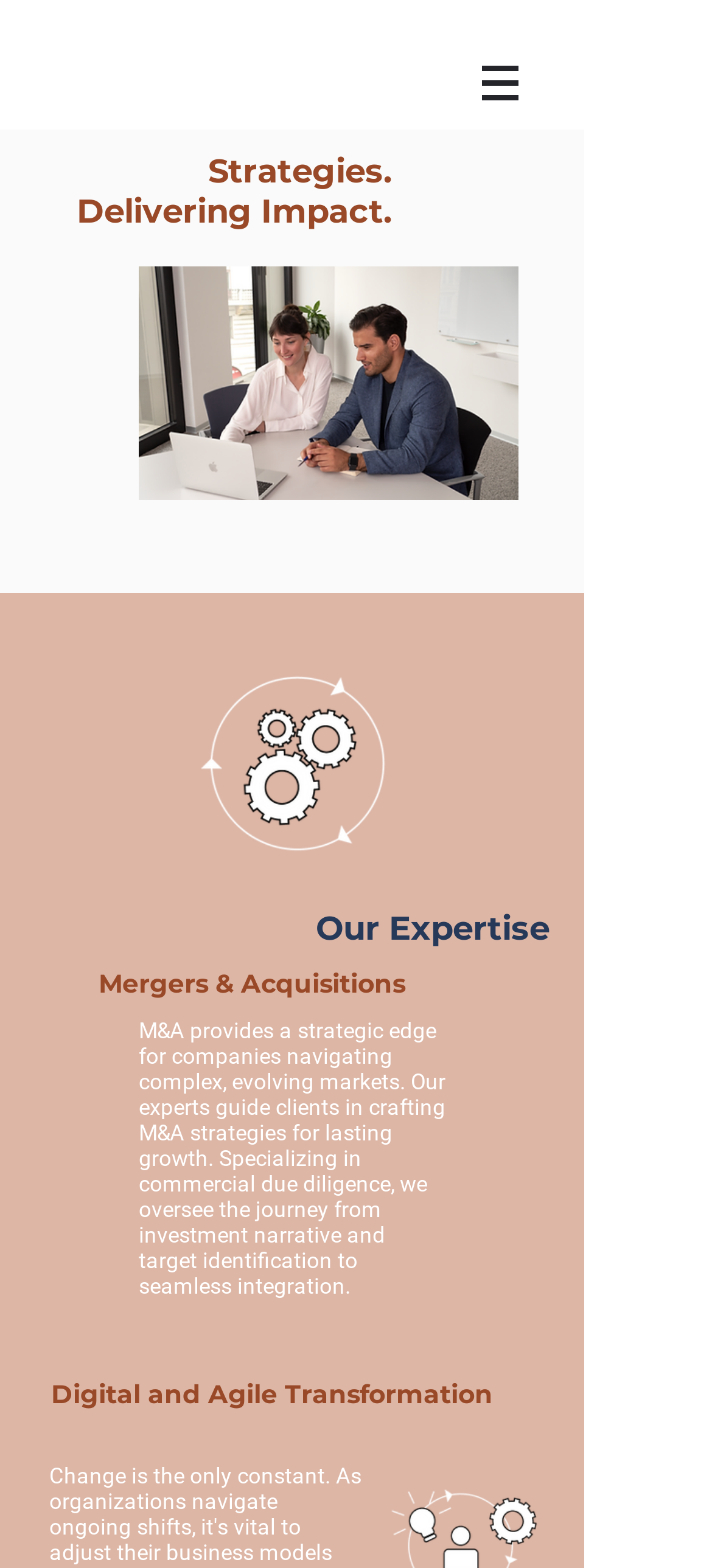Please locate and generate the primary heading on this webpage.

Mergers & Acquisitions